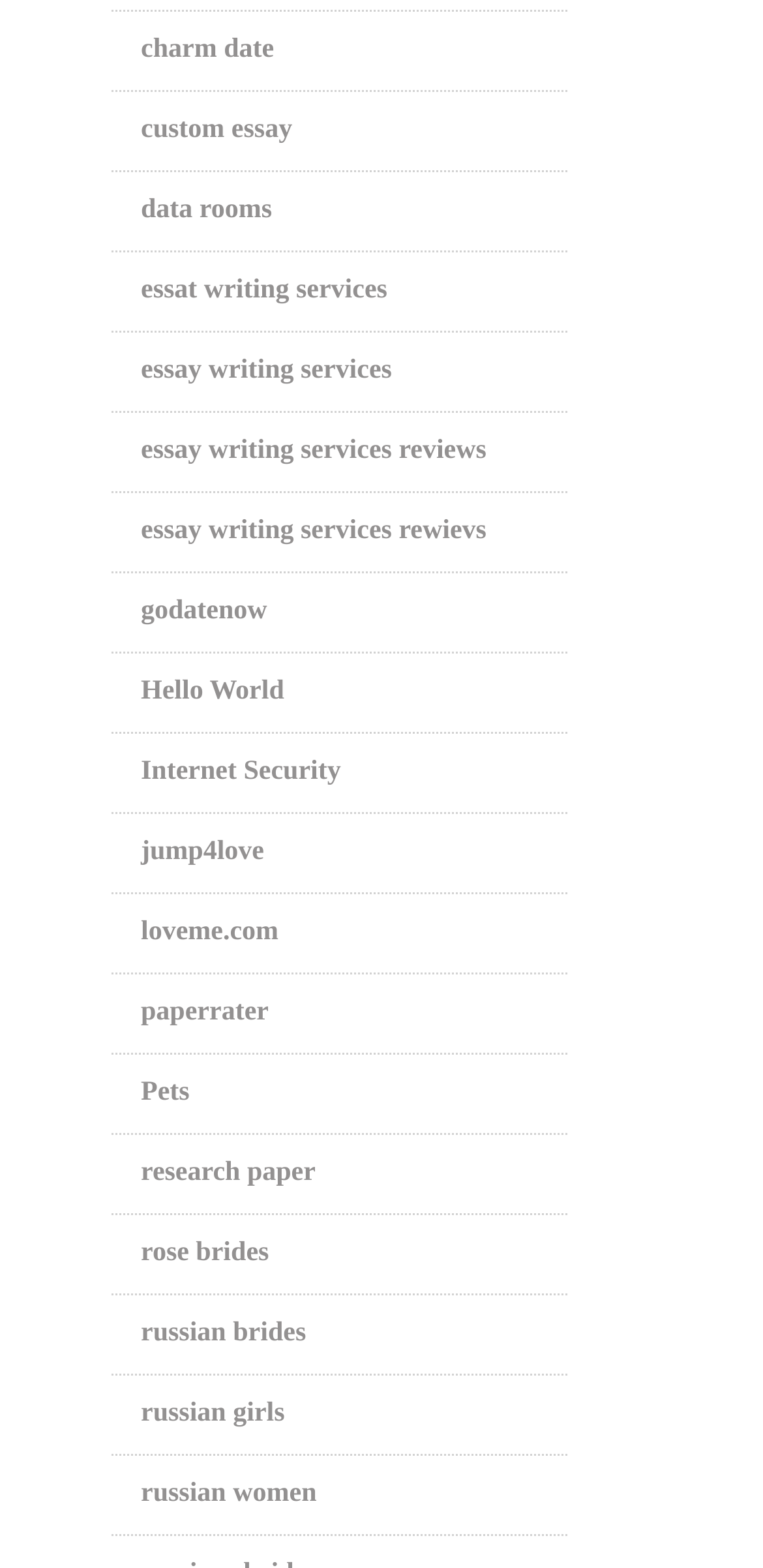Please identify the bounding box coordinates of the clickable region that I should interact with to perform the following instruction: "click on charm date". The coordinates should be expressed as four float numbers between 0 and 1, i.e., [left, top, right, bottom].

[0.185, 0.023, 0.359, 0.041]